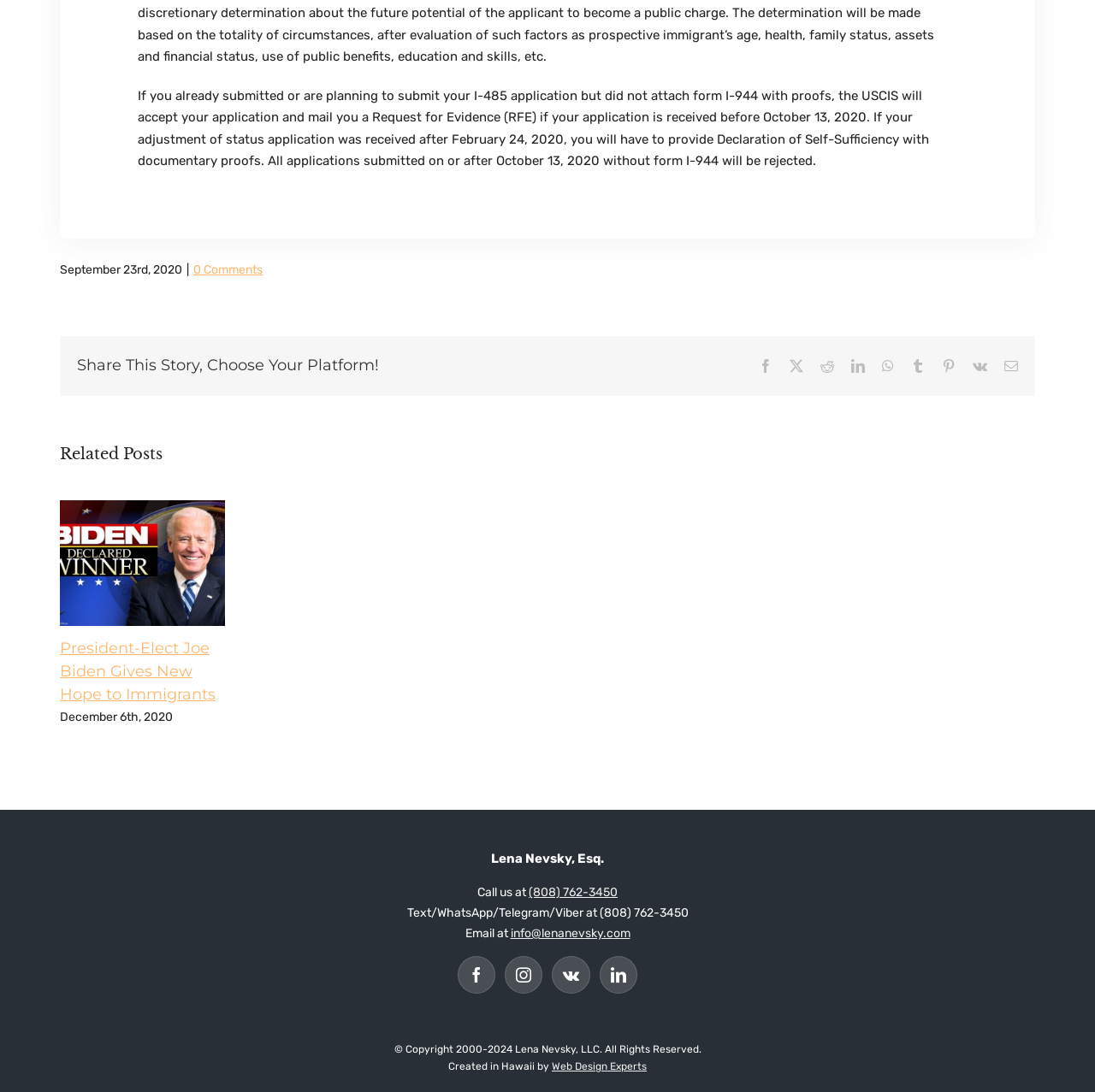Answer the question below with a single word or a brief phrase: 
Who is the author of the article?

Lena Nevsky, Esq.